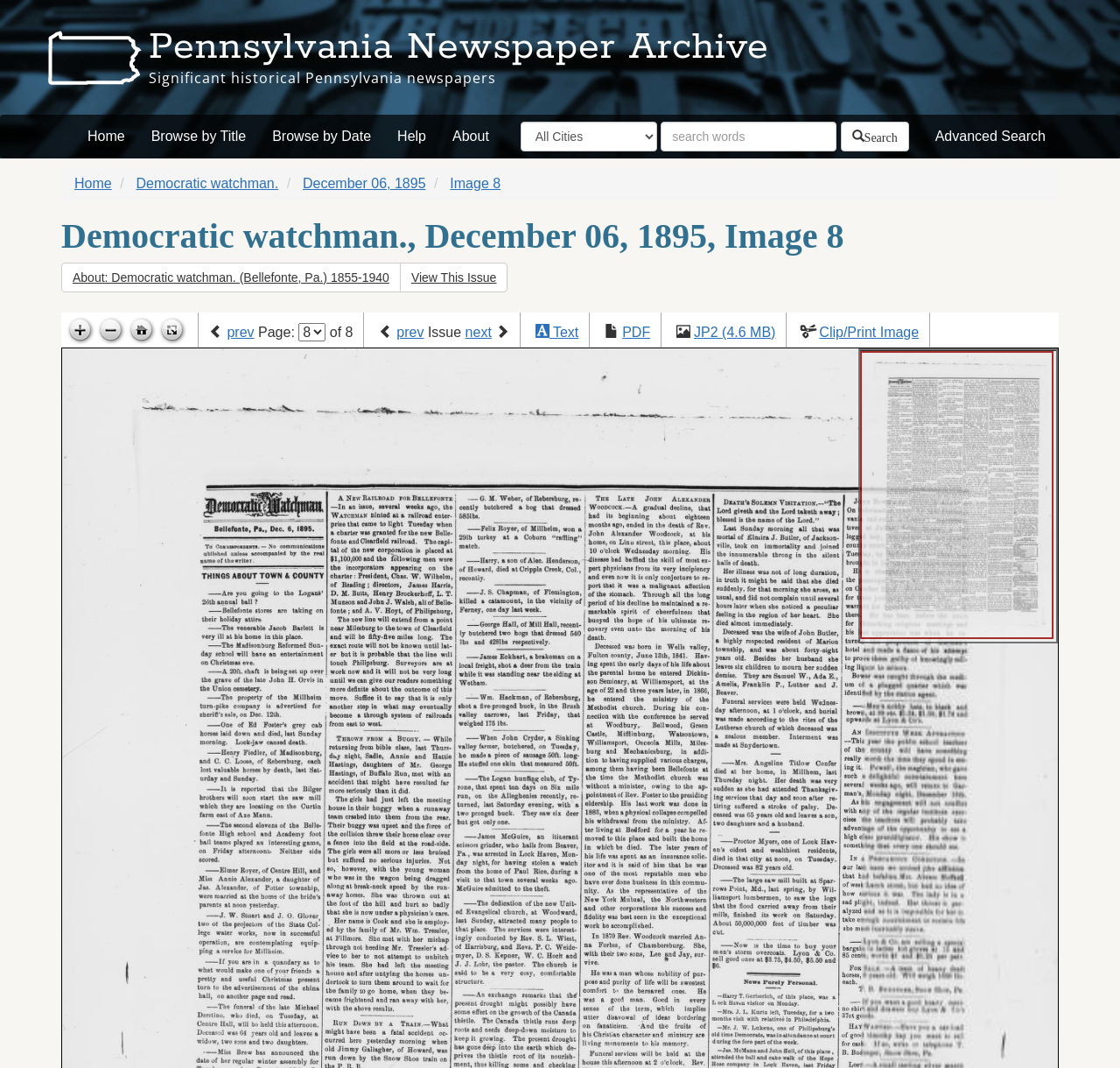Please find the bounding box coordinates of the section that needs to be clicked to achieve this instruction: "Zoom in".

[0.058, 0.296, 0.085, 0.323]